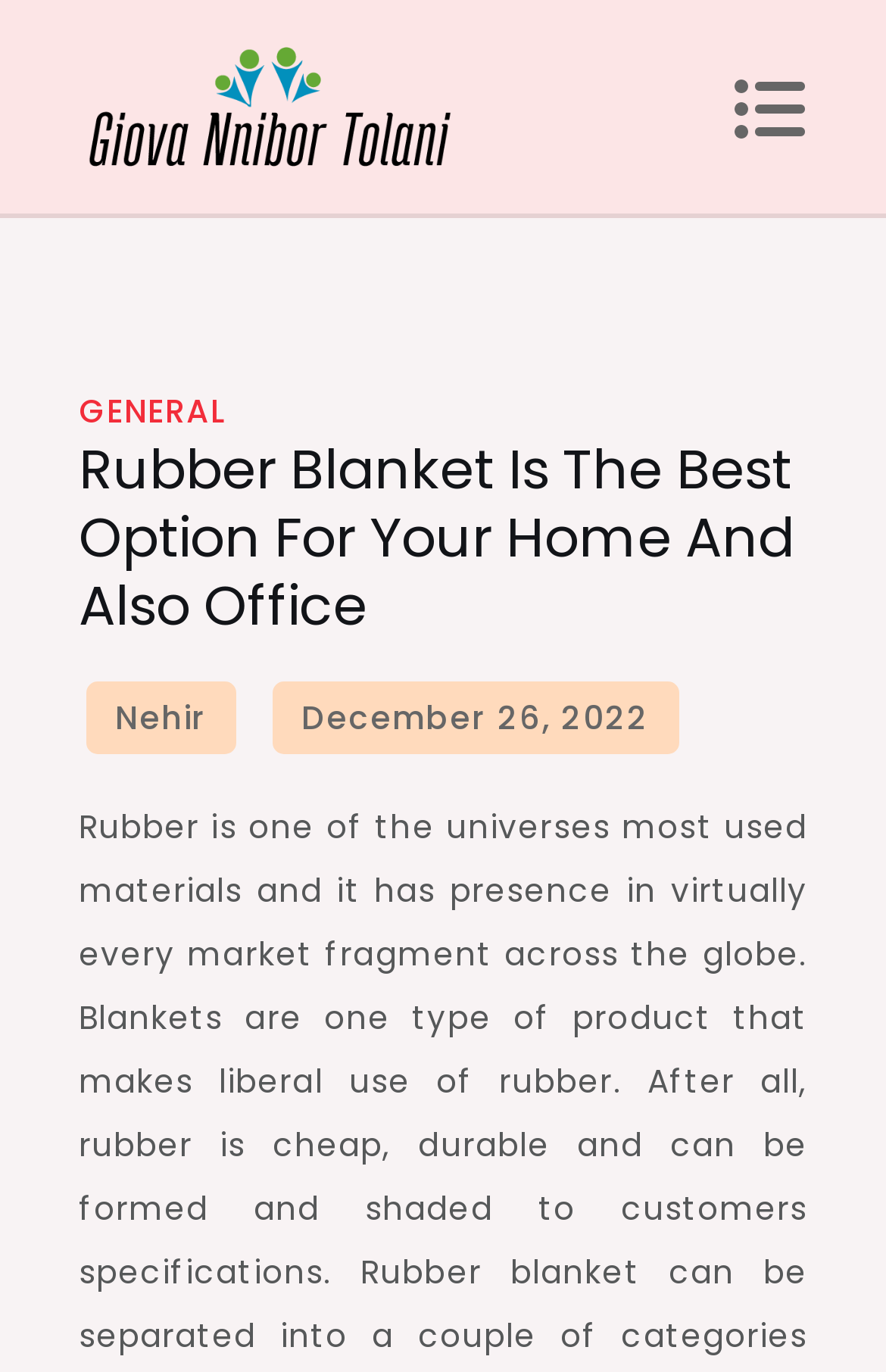Write an elaborate caption that captures the essence of the webpage.

The webpage is about rubber blankets, specifically highlighting their benefits for both home and office use. At the top, there is a prominent header that displays the title "Rubber Blanket Is The Best Option For Your Home And Also Office". Below this header, there are two links with the same text "General Information", one of which is accompanied by an image. 

On the top-right corner, there is a button with an icon. Below this button, there is a section that contains a footer and a heading. The footer has a link labeled "GENERAL". The heading reiterates the title of the webpage. 

Further down, there are two links, one labeled "Nehir" and the other displaying the date "December 26, 2022". The date link also contains a time element, although the time is not specified. Overall, the webpage appears to be a blog post or article about rubber blankets, with a clear title and some basic navigation links.